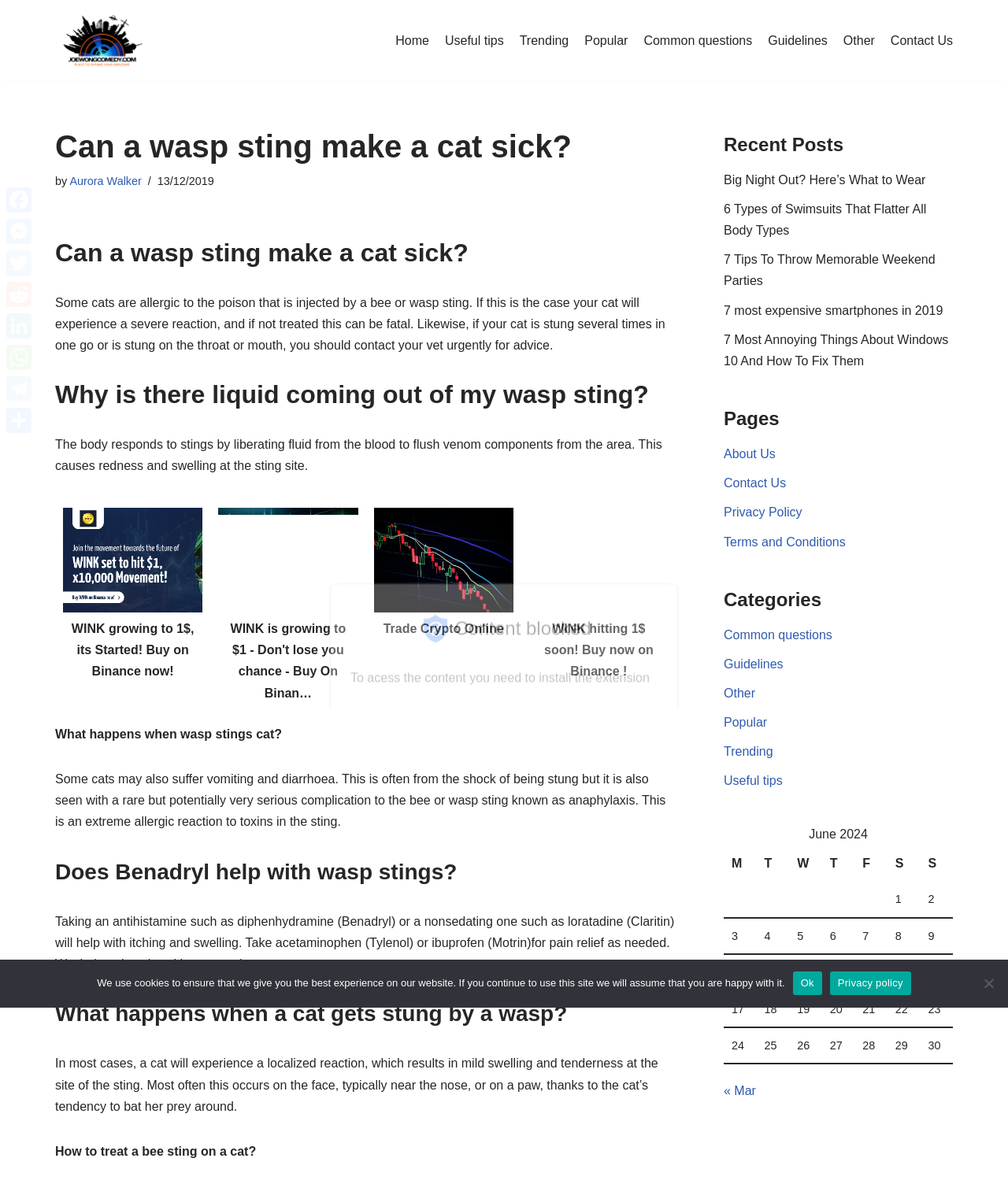Please identify the bounding box coordinates of where to click in order to follow the instruction: "Contact Us through the link".

[0.883, 0.026, 0.945, 0.043]